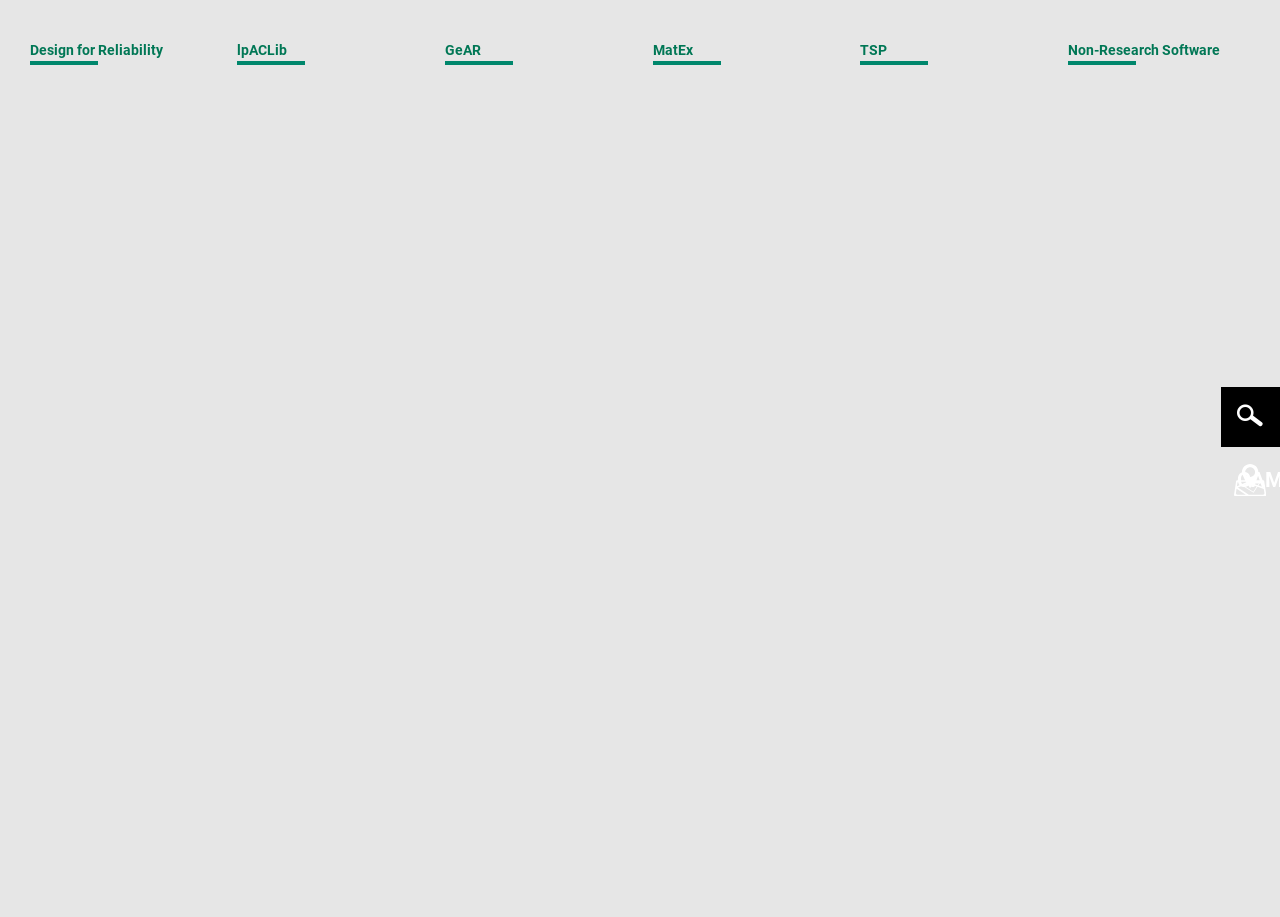Please give a succinct answer using a single word or phrase:
What is the name of the speaker?

Prof. Nikil Dutt